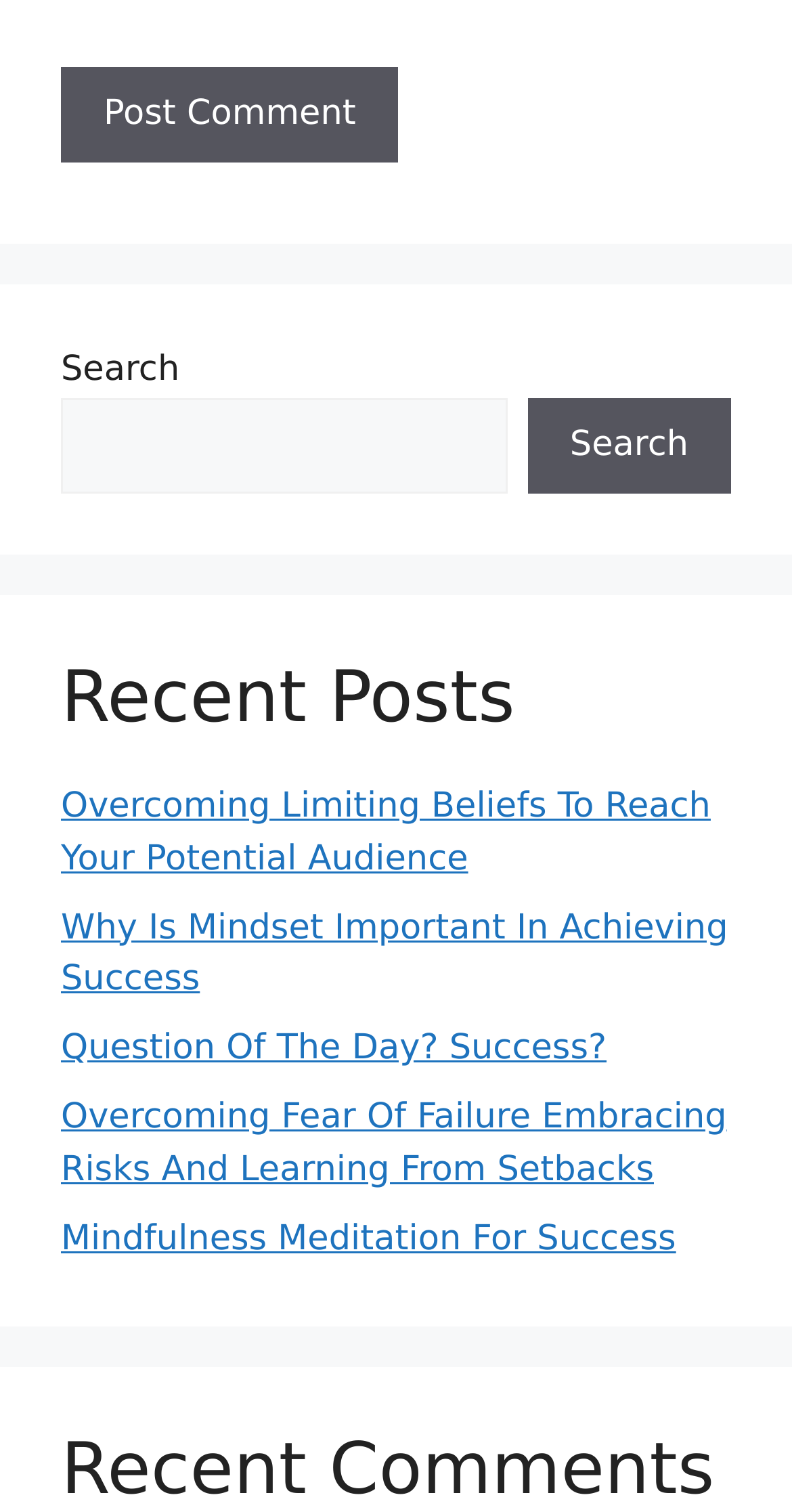Identify the bounding box coordinates of the part that should be clicked to carry out this instruction: "Post a comment".

[0.077, 0.044, 0.503, 0.108]